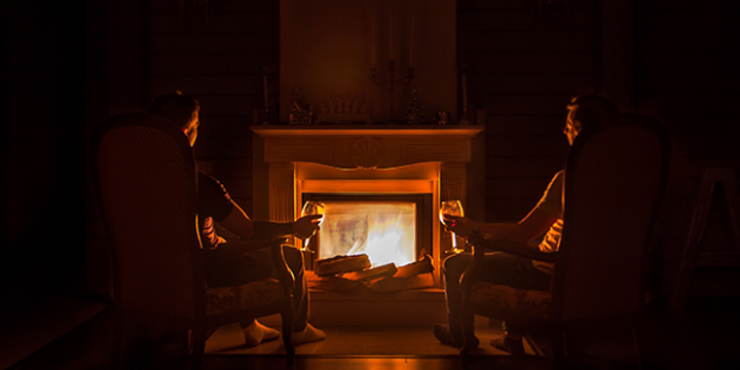Explain the image with as much detail as possible.

In a cozy and intimate setting, two individuals sit in plush chairs, illuminated by the warm glow of a fireplace. Their relaxed posture and the way they hold wine glasses suggest a moment of tranquility and connection. The fireplace, surrounded by elegant decor, casts flickering shadows across the room, enhancing the ambiance of comfort. This scene captures the essence of a peaceful evening, inviting viewers to imagine the warmth and companionship shared in front of a crackling fire. The image conjures thoughts of winter nights spent enjoying the cozy atmosphere while escaping the chill outside, perfectly embodying the spirit of home and relaxation during the colder months.